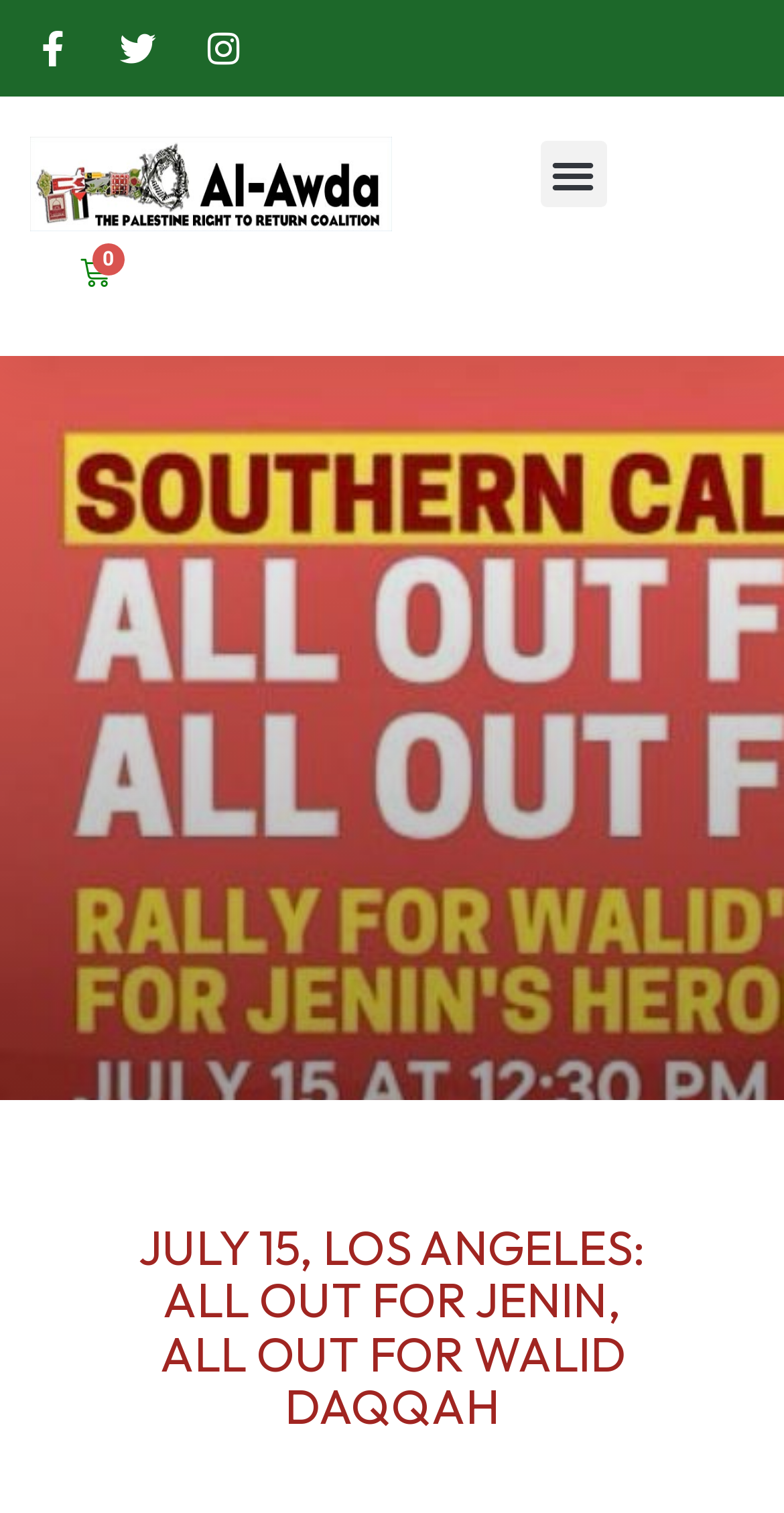What is the cart status?
Refer to the image and give a detailed answer to the question.

I looked at the link element with the text '0  Cart' and determined that the cart status is 0.